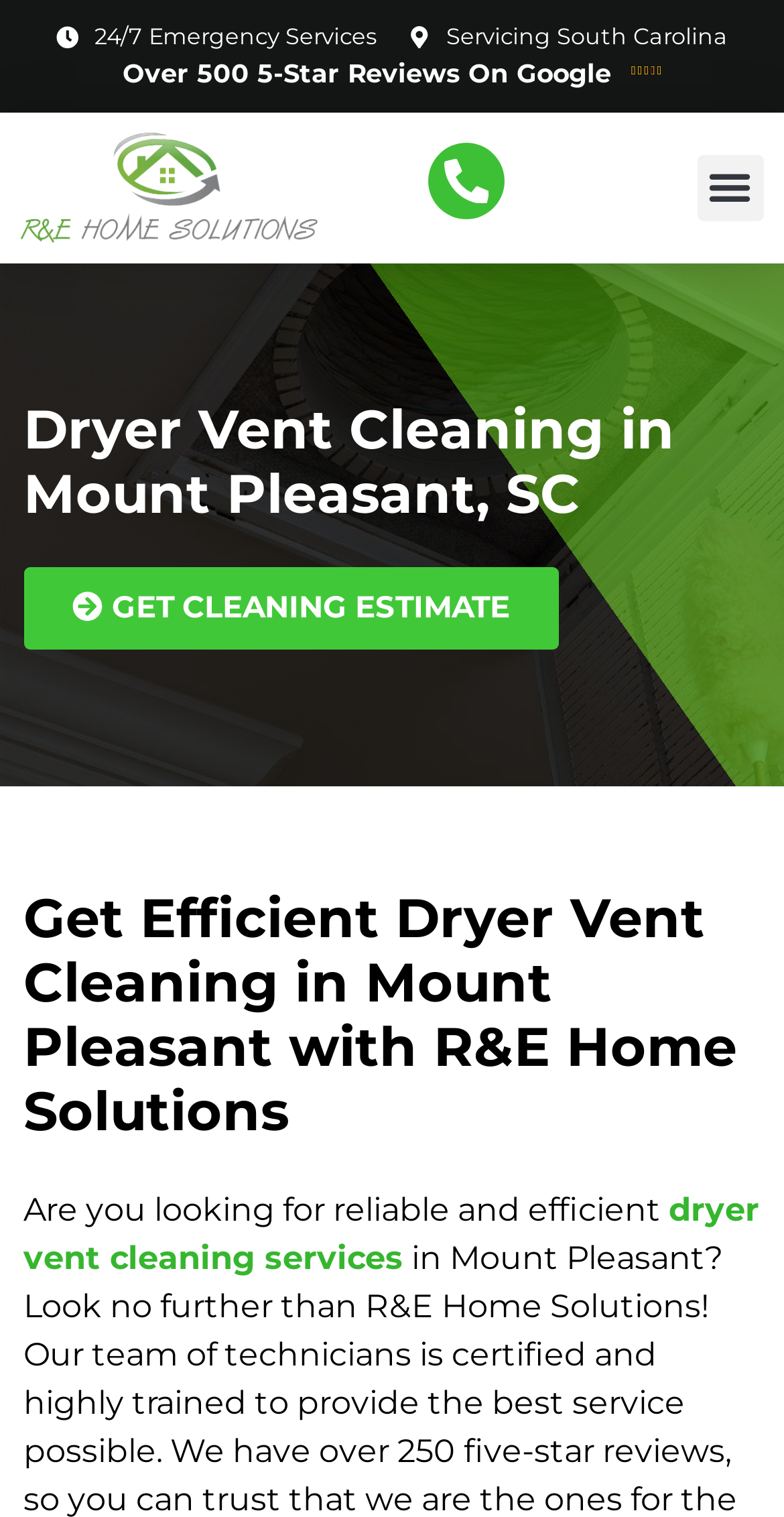Provide an in-depth caption for the webpage.

The webpage is about Dryer Vent Cleaning services in Mount Pleasant, SC, specifically offered by R&E Home Solutions. At the top, there are two static text elements, "24/7 Emergency Services" and "Servicing South Carolina", positioned side by side, taking up about half of the screen width. Below them, there is a static text element "Over 500 5-Star Reviews On Google" with a rating of "5/5" displayed to its right. 

On the left side, there is a link to "R&E Home Solution" accompanied by an image of the same name. To the right of this link, there is a call-to-action link "CALL NOW (843) 412-8569". A "Menu Toggle" button is located at the top right corner of the screen.

The main content of the webpage starts with a heading "Dryer Vent Cleaning in Mount Pleasant, SC", followed by a link to "GET CLEANING ESTIMATE". Below this, there is a longer heading "Get Efficient Dryer Vent Cleaning in Mount Pleasant with R&E Home Solutions". The webpage then continues with a paragraph of text starting with "Are you looking for reliable and efficient", which is interrupted by a link to "dryer vent cleaning services".